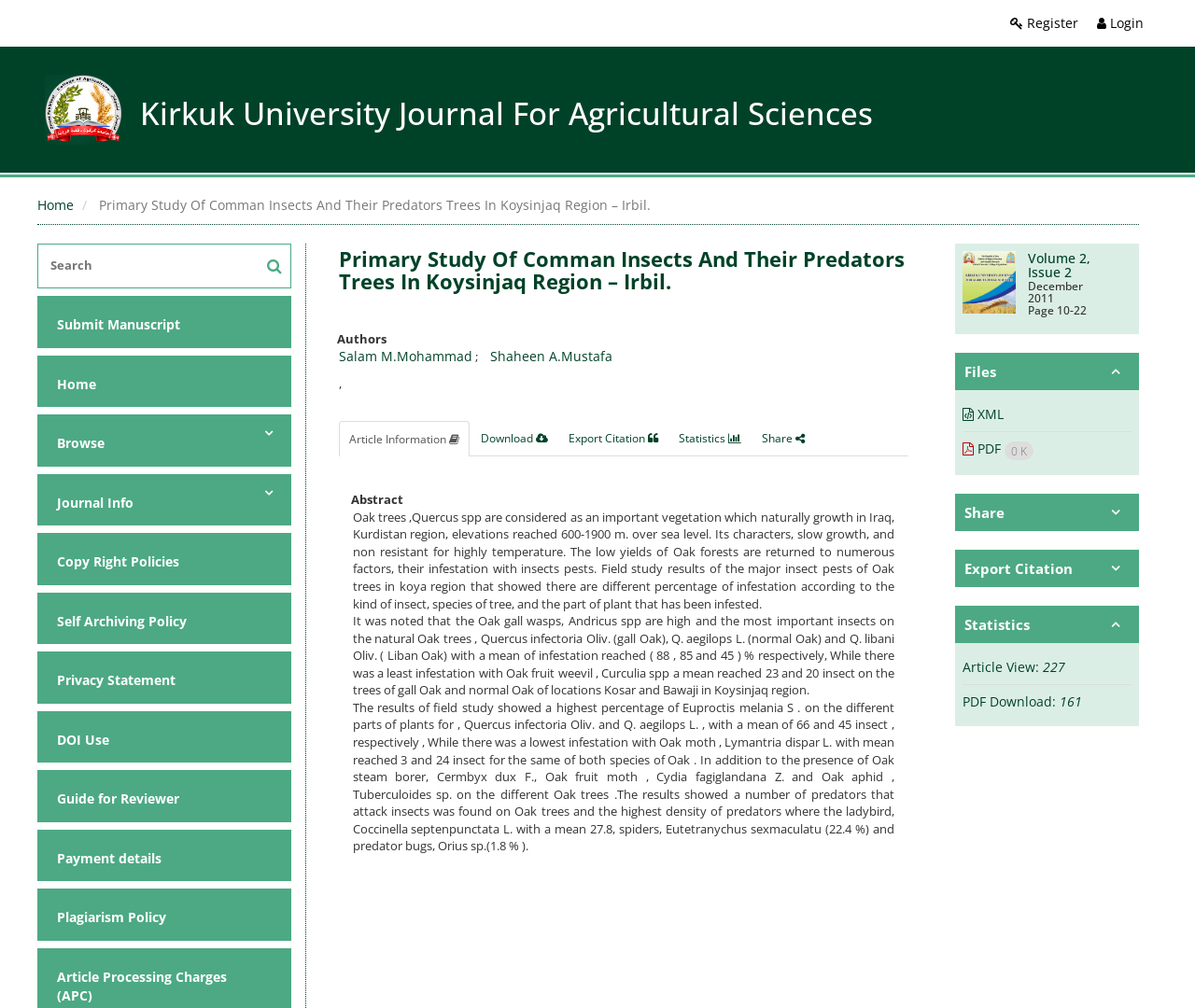Please identify the bounding box coordinates of the element that needs to be clicked to perform the following instruction: "Click on the 'Call me back' button".

None